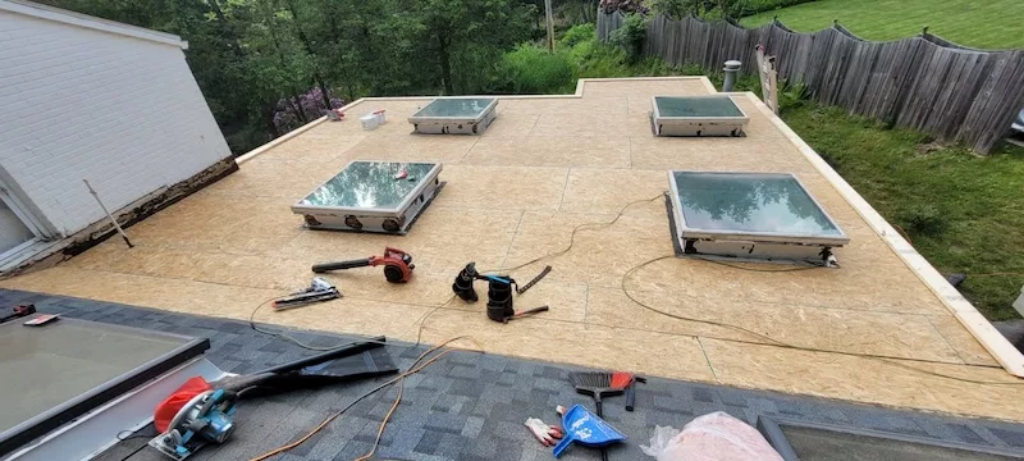How many skylights are installed on the roof?
Refer to the image and provide a detailed answer to the question.

The image depicts a roof repair project, and upon counting, it is evident that there are four skylights installed on the roof, with their frames awaiting proper sealing.